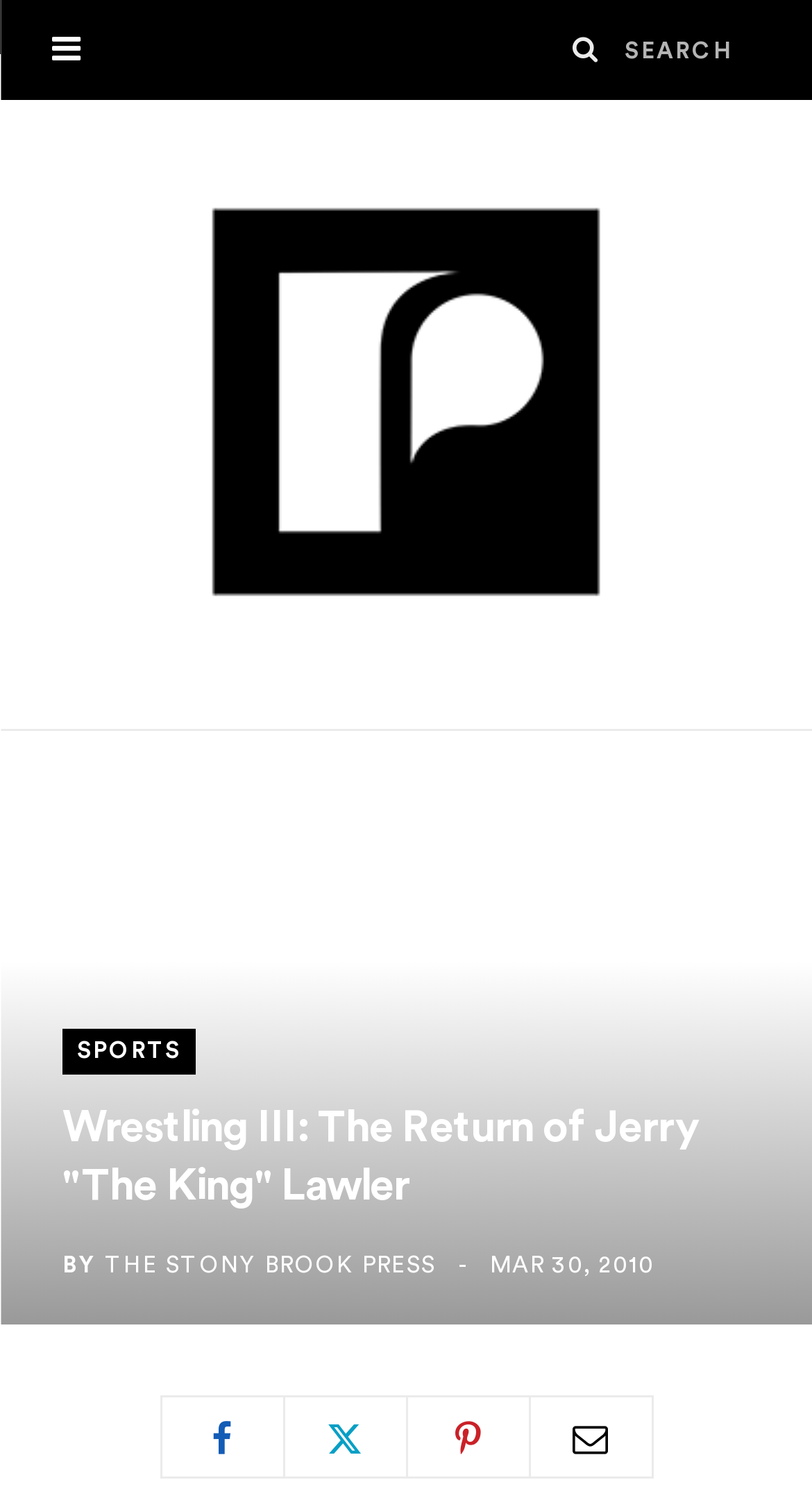Provide the bounding box for the UI element matching this description: "name="s" placeholder="Search"".

[0.769, 0.011, 0.923, 0.057]